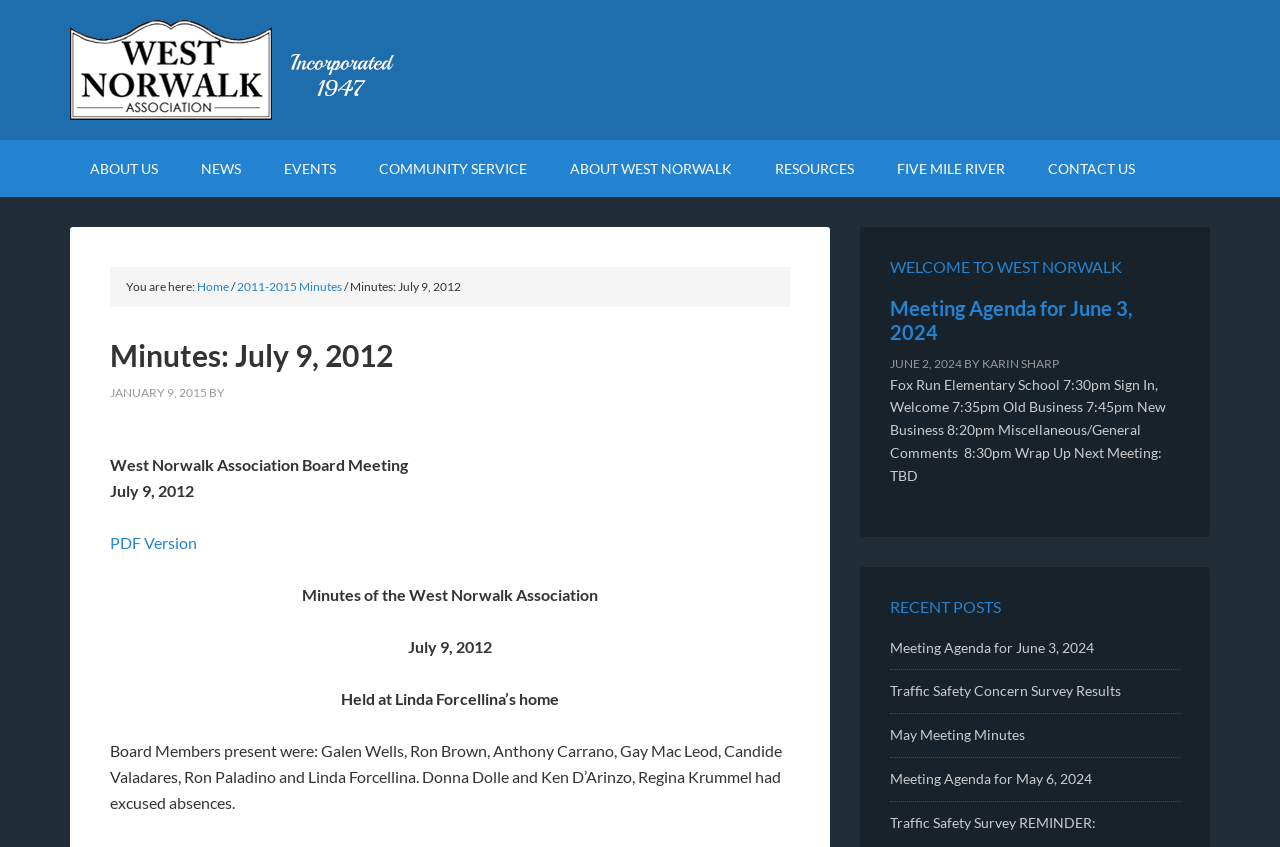Pinpoint the bounding box coordinates for the area that should be clicked to perform the following instruction: "Check Traffic Safety Concern Survey Results".

[0.695, 0.806, 0.876, 0.826]